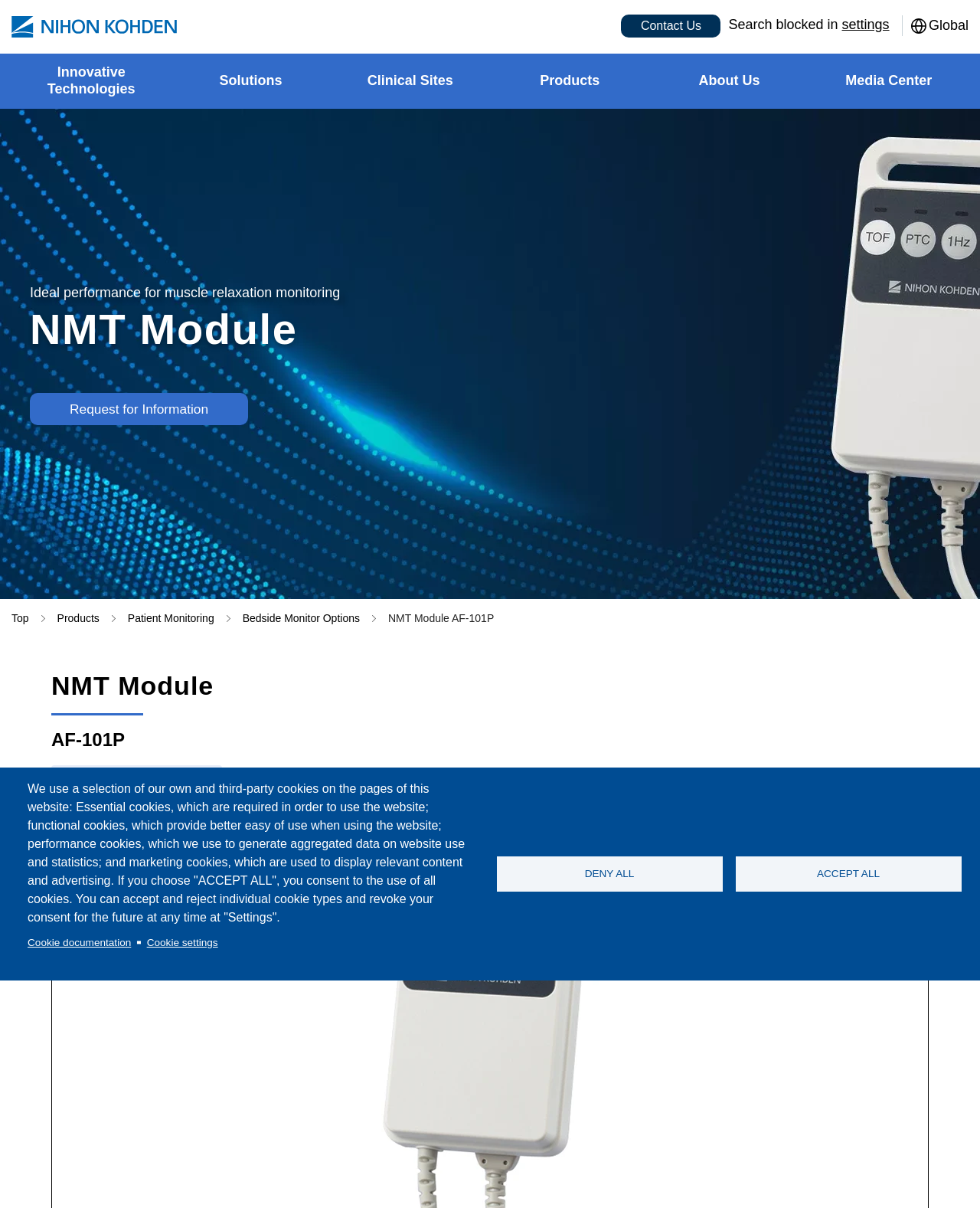Provide your answer in a single word or phrase: 
What is the name of the company?

Nihon Kohden